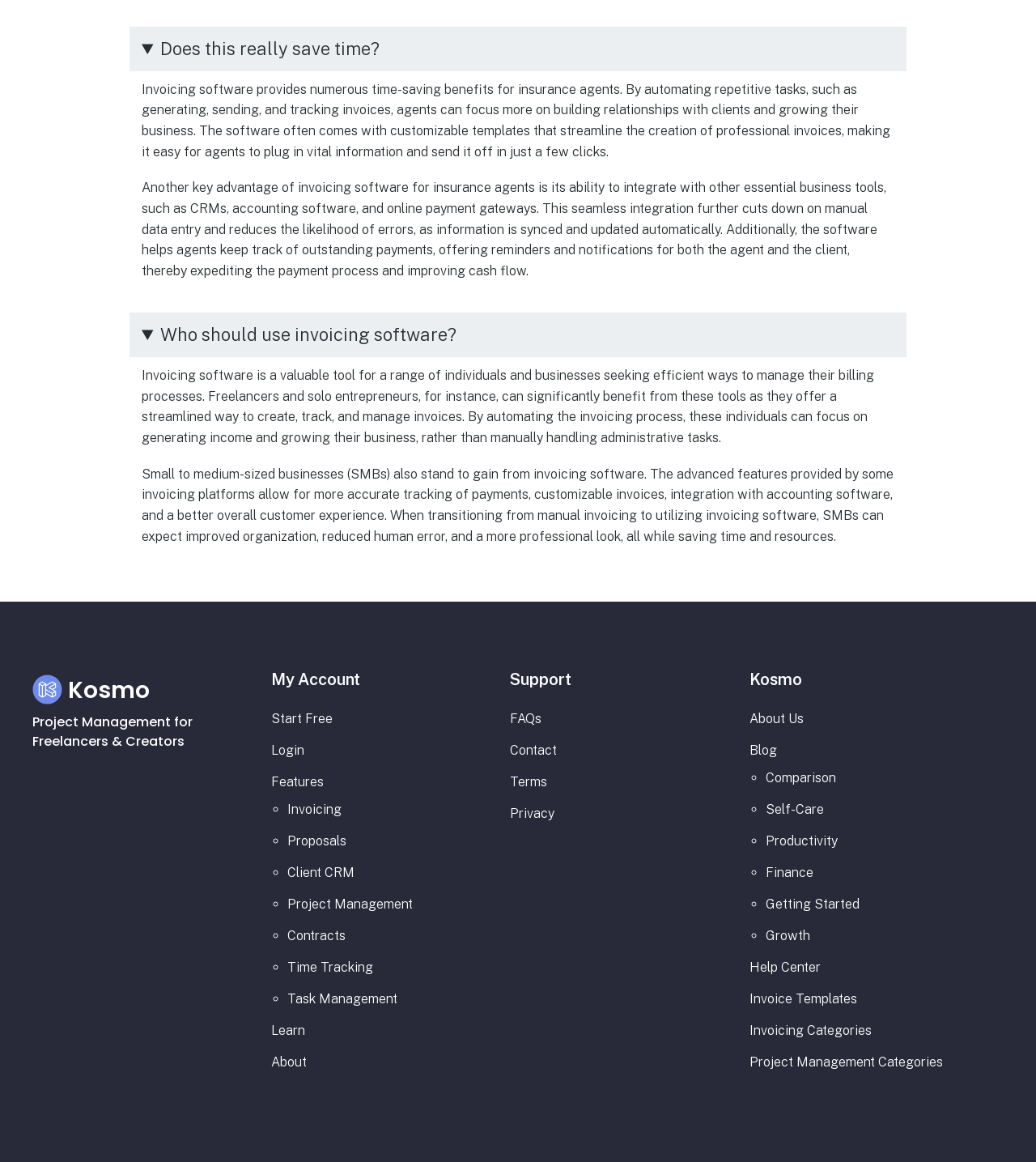Please study the image and answer the question comprehensively:
What is the purpose of the 'Start Free' button?

The 'Start Free' button is likely intended to allow users to start a free trial of the invoicing software, giving them a chance to try out the features and benefits before committing to a paid plan.